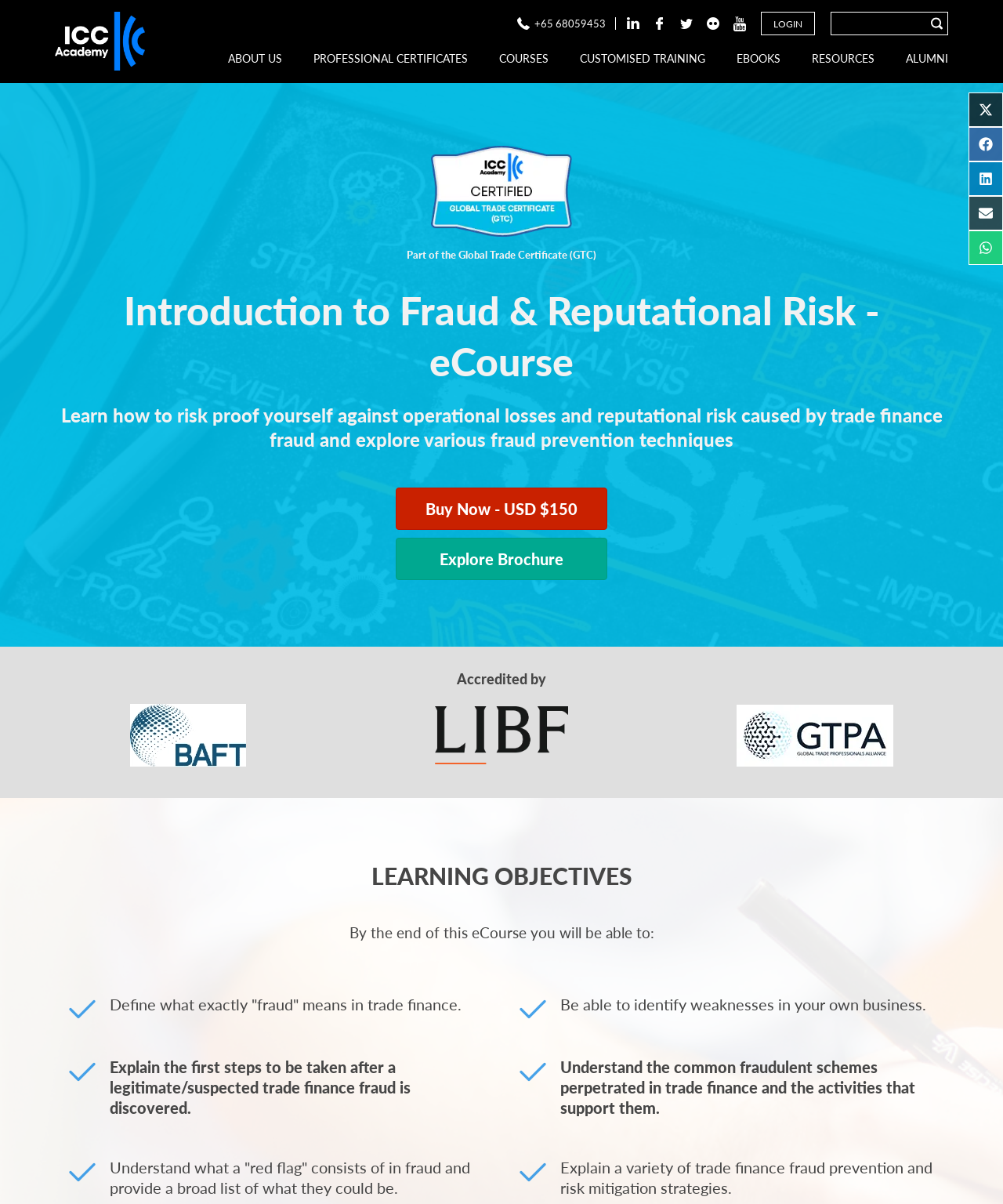Can you provide the bounding box coordinates for the element that should be clicked to implement the instruction: "Learn about Professional Certificates"?

[0.297, 0.029, 0.482, 0.068]